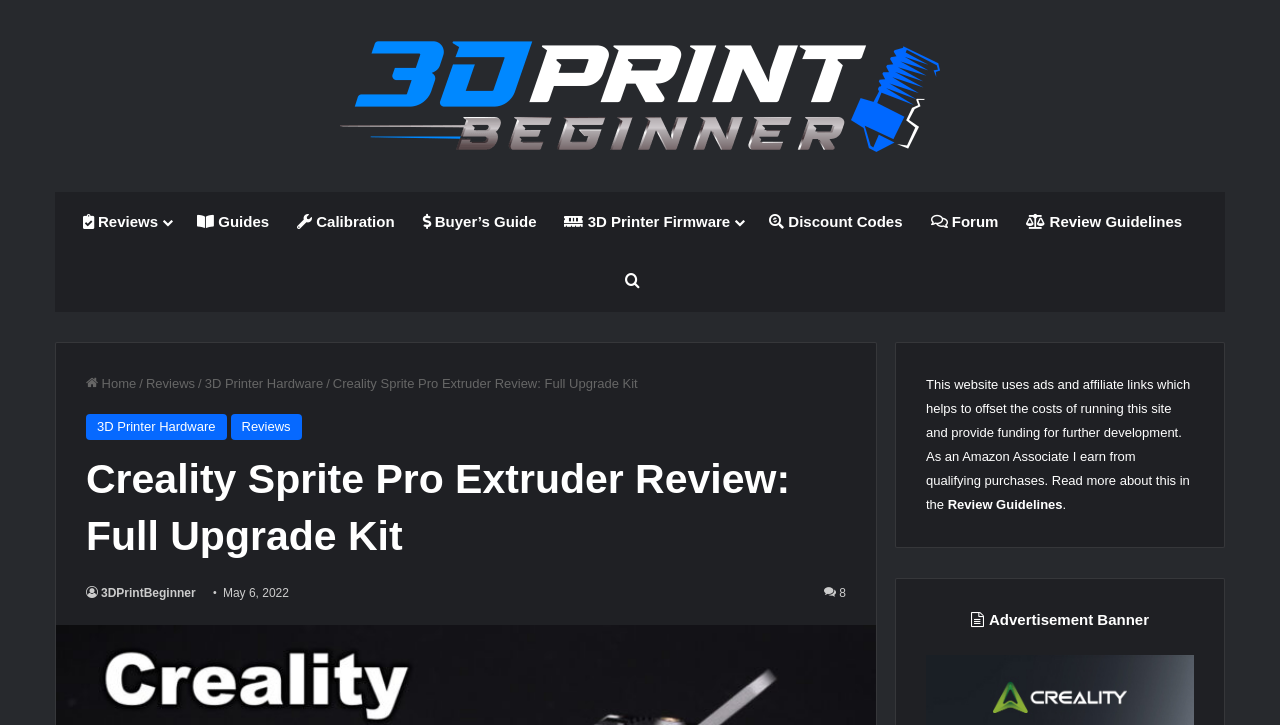What is the name of the 3D printer hardware being reviewed?
Provide a detailed answer to the question using information from the image.

I found the answer by looking at the heading element that says 'Creality Sprite Pro Extruder Review: Full Upgrade Kit' and the link element that says '3D Printer Hardware' which is related to the review.